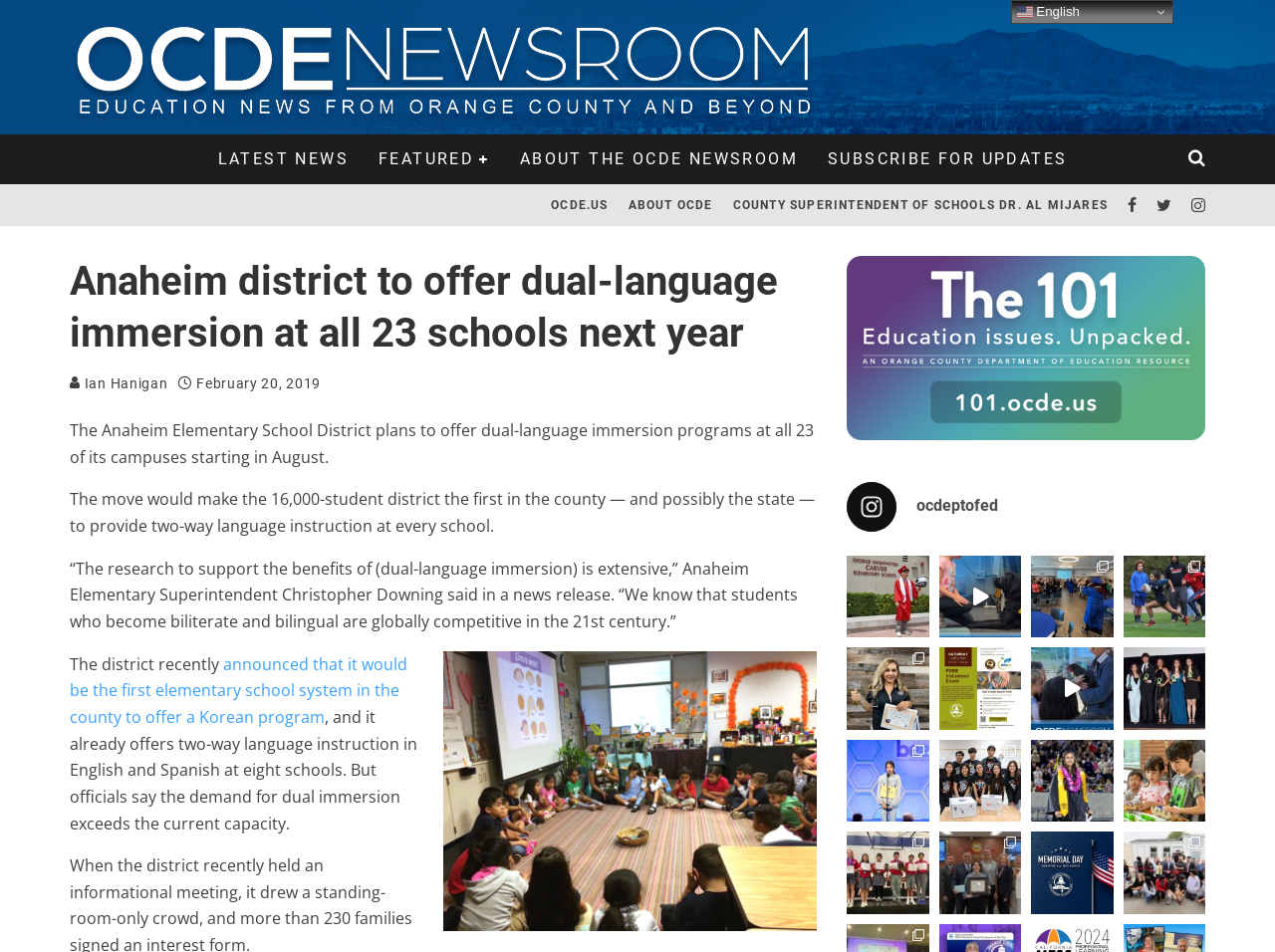Give a succinct answer to this question in a single word or phrase: 
What is the name of the school district mentioned in the article?

Anaheim Elementary School District